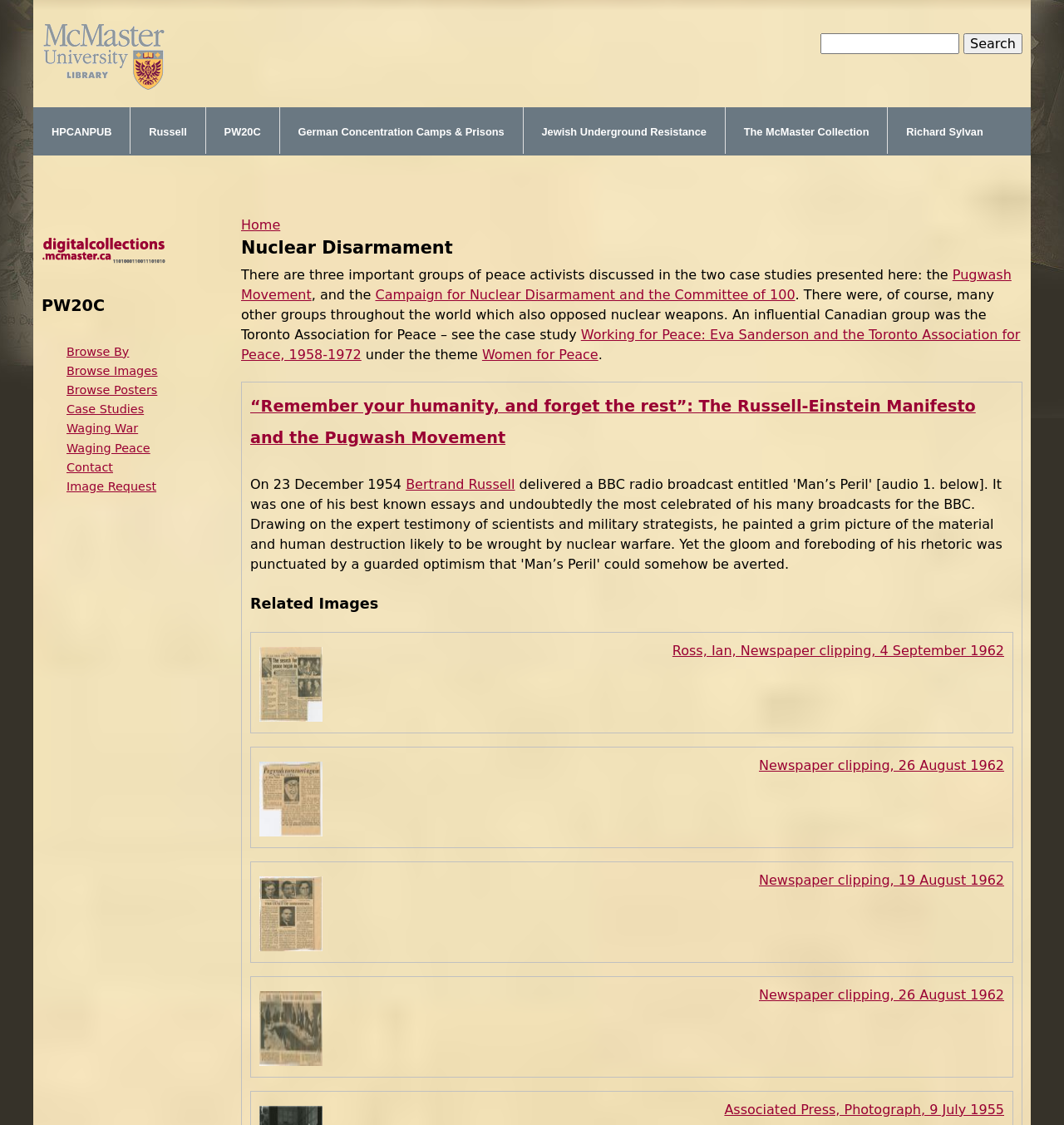Using the given description, provide the bounding box coordinates formatted as (top-left x, top-left y, bottom-right x, bottom-right y), with all values being floating point numbers between 0 and 1. Description: ayumihorie (at) gmail.com

None